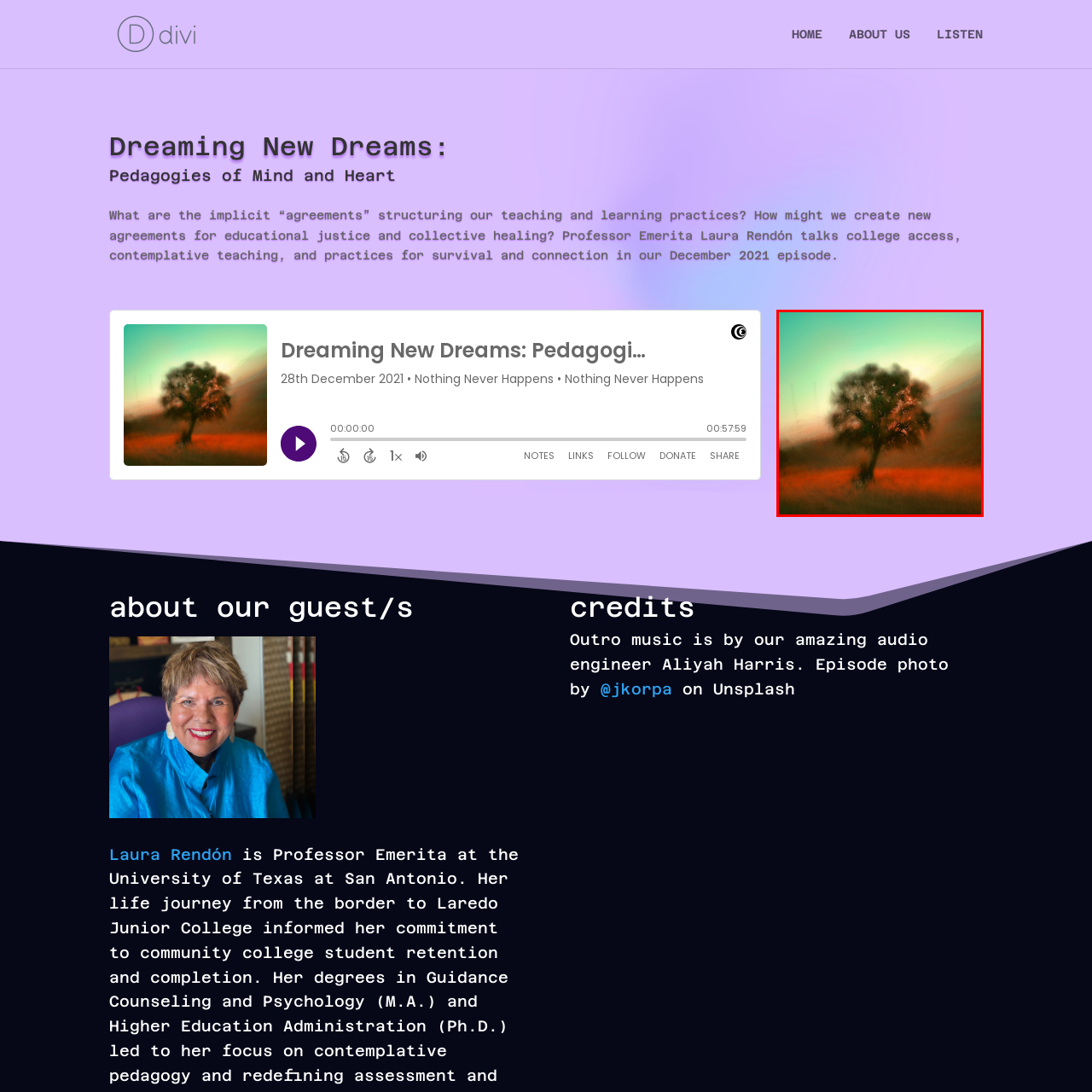View the element within the red boundary, What is the color of the sky above? 
Deliver your response in one word or phrase.

Amber and teal